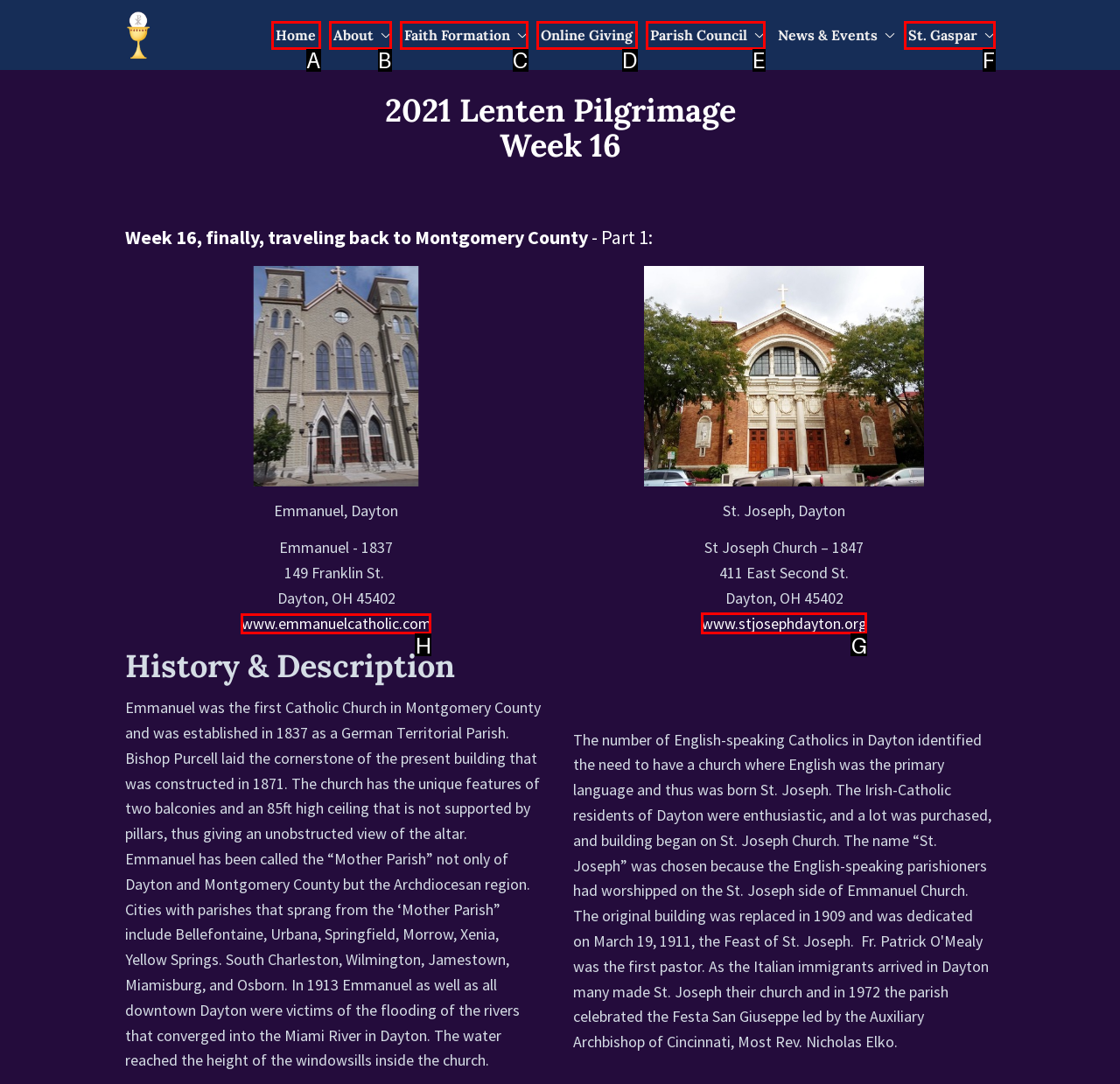To complete the task: Click the 'www.emmanuelcatholic.com' link, select the appropriate UI element to click. Respond with the letter of the correct option from the given choices.

H